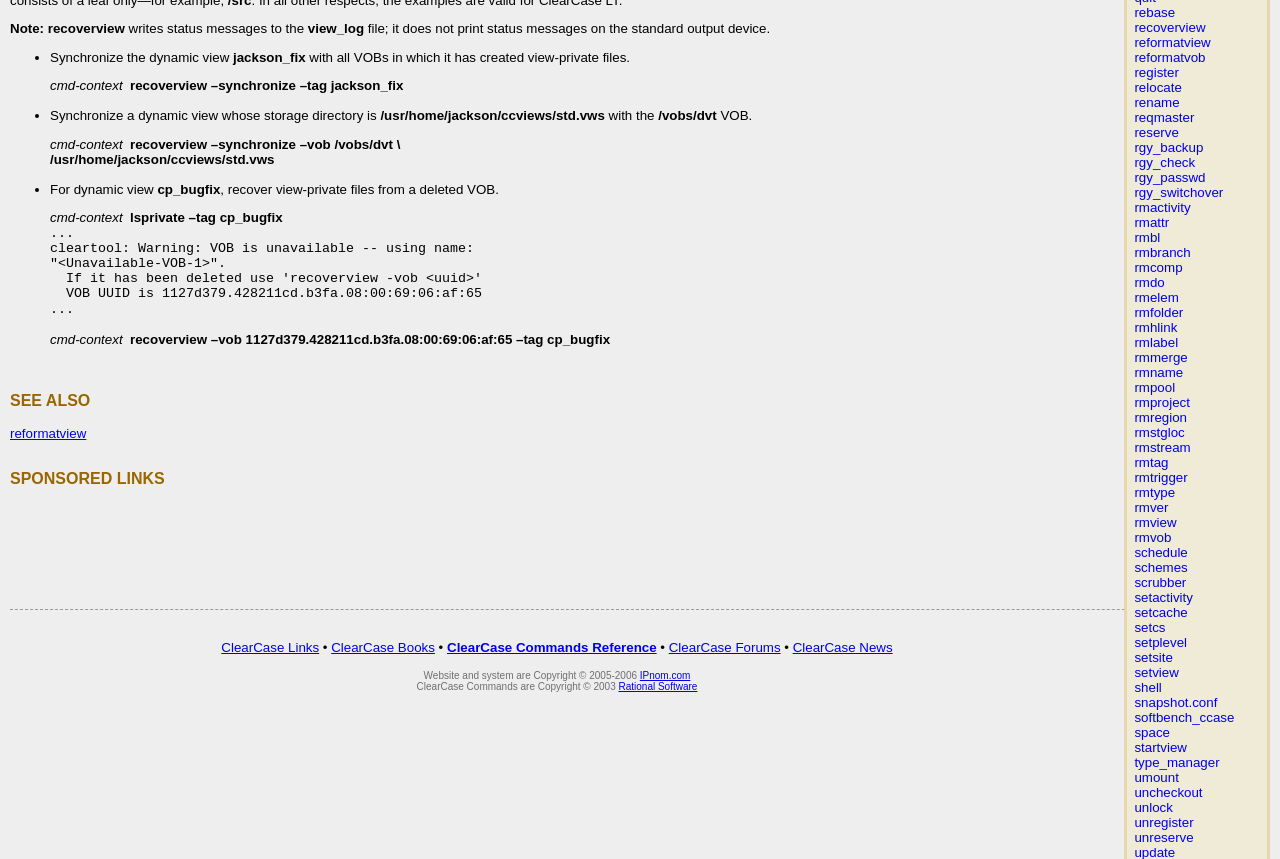Could you determine the bounding box coordinates of the clickable element to complete the instruction: "click recover view"? Provide the coordinates as four float numbers between 0 and 1, i.e., [left, top, right, bottom].

[0.886, 0.023, 0.942, 0.04]